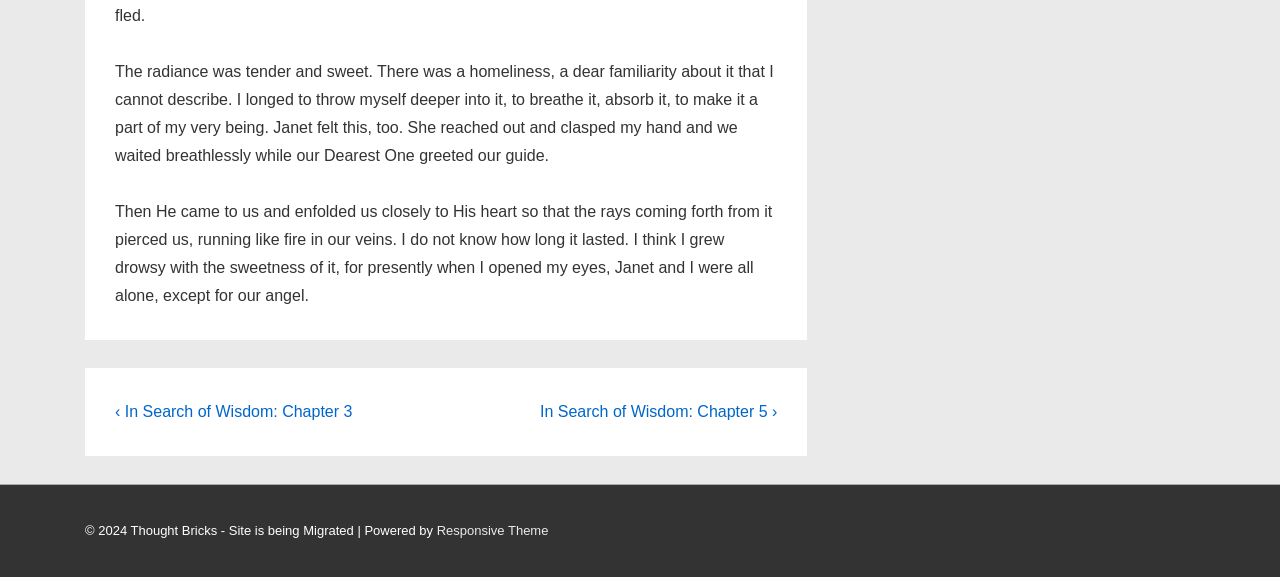How many navigation links are there?
Carefully analyze the image and provide a detailed answer to the question.

In the navigation section, there are two links: 'Previous Post is ‹ In Search of Wisdom: Chapter 3' and 'Next Post is In Search of Wisdom: Chapter 5 ›'. These links allow users to navigate to previous and next posts.